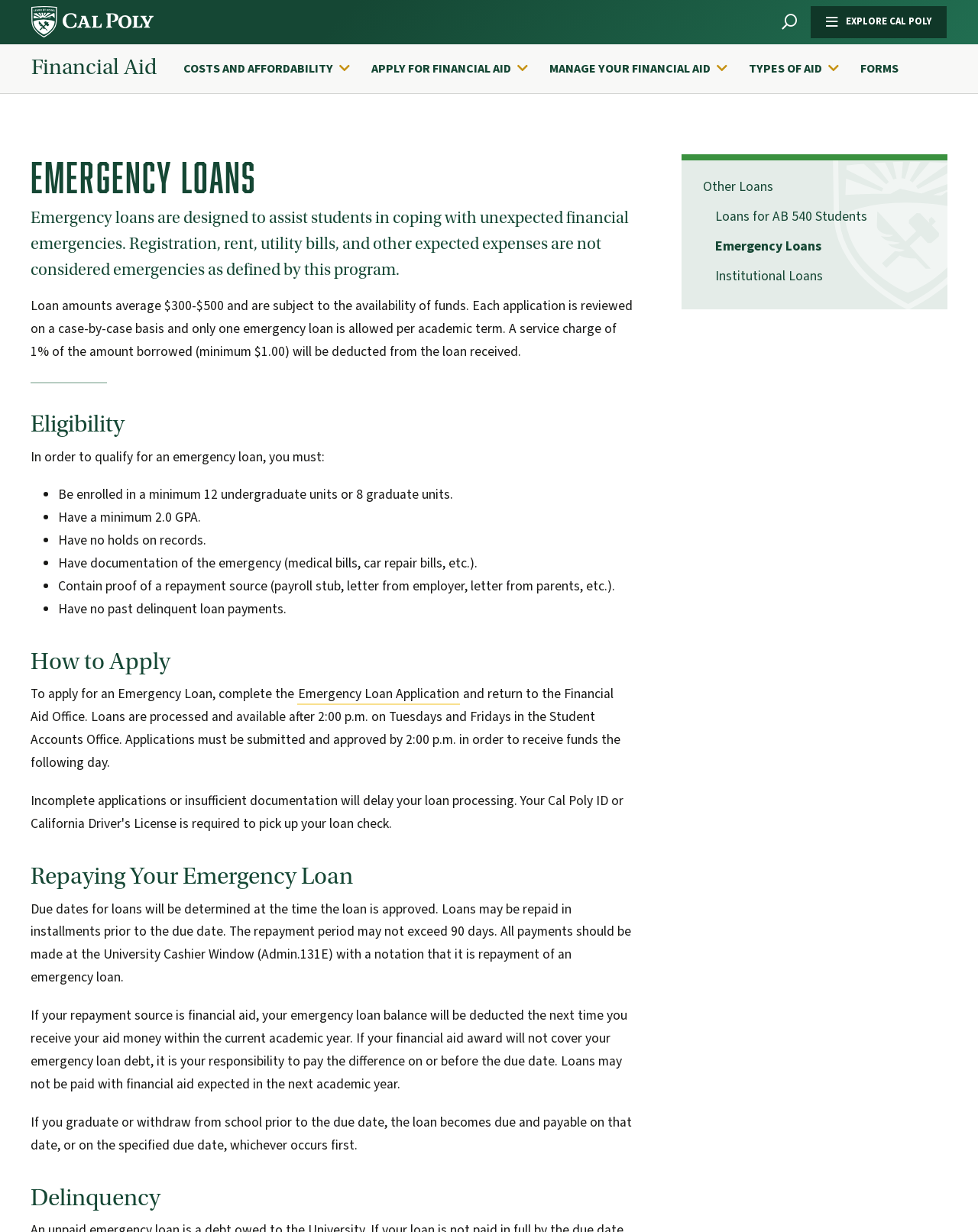Can you find the bounding box coordinates for the element to click on to achieve the instruction: "Click on the 'Emergency Loan Application' link"?

[0.304, 0.556, 0.47, 0.573]